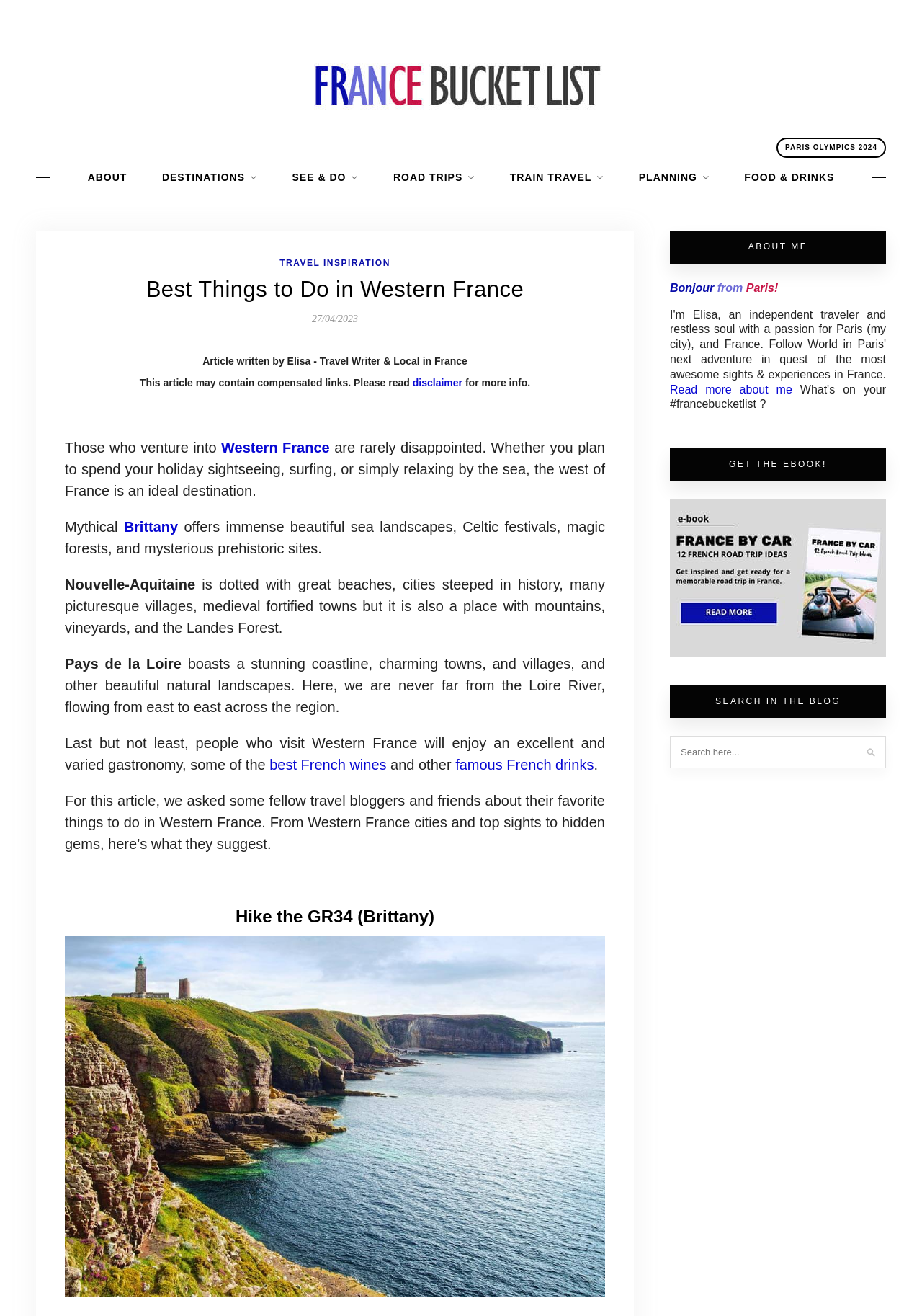Give an extensive and precise description of the webpage.

The webpage is about exploring Western France, with a focus on the best things to do in the region. At the top, there is a heading "France Bucket List" with a link and an image. Below this, there are several links to different sections of the website, including "PARIS OLYMPICS 2024", "ABOUT", "DESTINATIONS", and others.

The main content of the page starts with a heading "Best Things to Do in Western France" and a link to an article written by Elisa, a travel writer and local in France. The article introduces Western France as an ideal destination for holidays, with its beautiful sea landscapes, Celtic festivals, and mysterious prehistoric sites. The text is divided into sections, each describing a different region in Western France, including Brittany, Nouvelle-Aquitaine, and Pays de la Loire.

There are several links to specific destinations and activities, such as hiking the GR34 in Brittany, and trying the best French wines and drinks. The text also mentions that the article is based on suggestions from fellow travel bloggers and friends.

On the right-hand side of the page, there is a complementary section with a heading "ABOUT ME" and a brief introduction to Elisa, the author of the article. There is also a link to read more about her and a call to action to follow her next adventure in France.

Further down, there are headings for "GET THE EBOOK!" and "SEARCH IN THE BLOG", with links and a search box. The page has a total of 7 headings, 24 links, and 14 images.